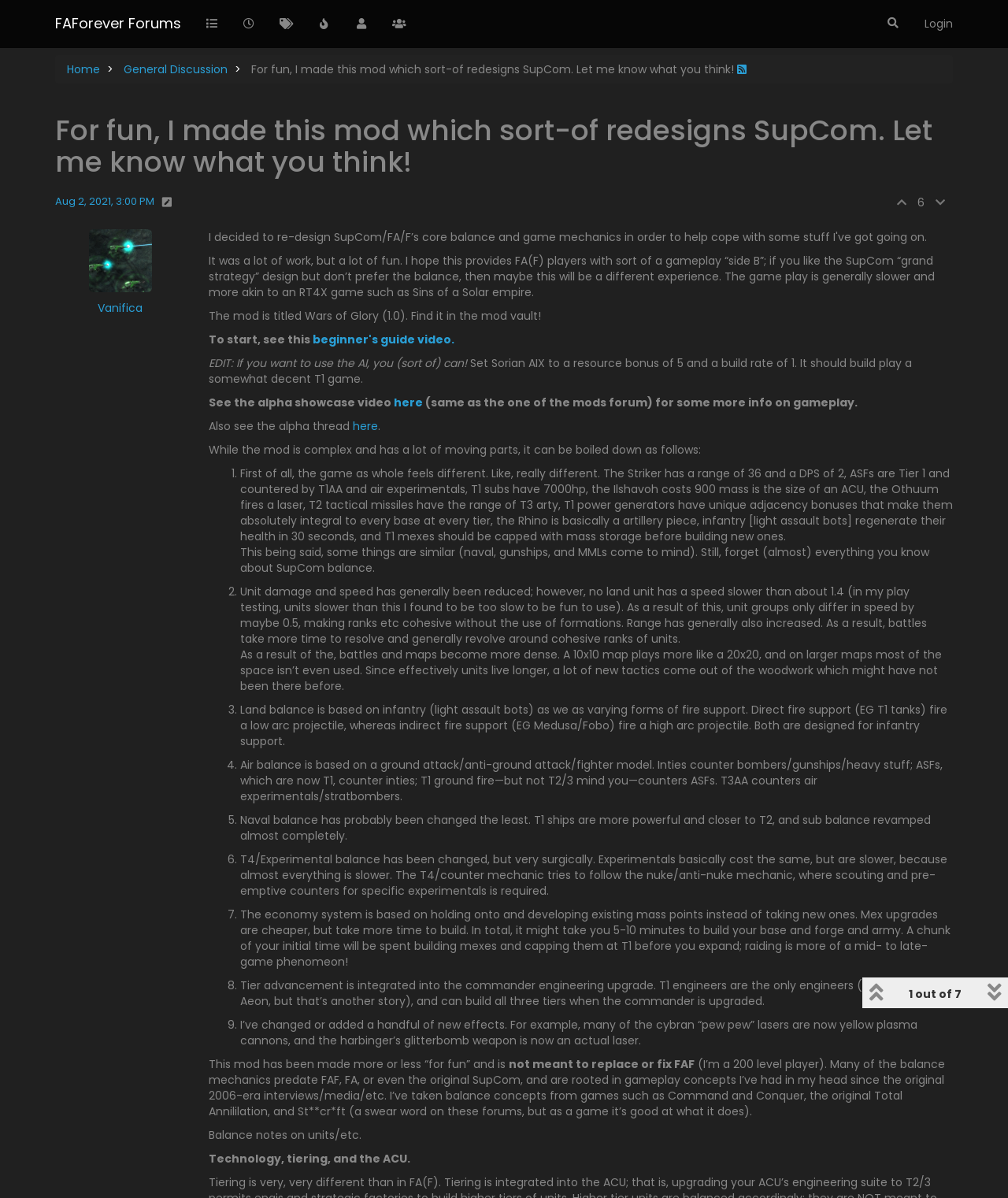What is the purpose of building T1 power generators?
Please provide a detailed answer to the question.

The question can be answered by reading the text content of the webpage, specifically the sentence 'T1 power generators have unique adjacency bonuses that make them absolutely integral to every base at every tier' which indicates that the purpose of building T1 power generators is to get unique adjacency bonuses.